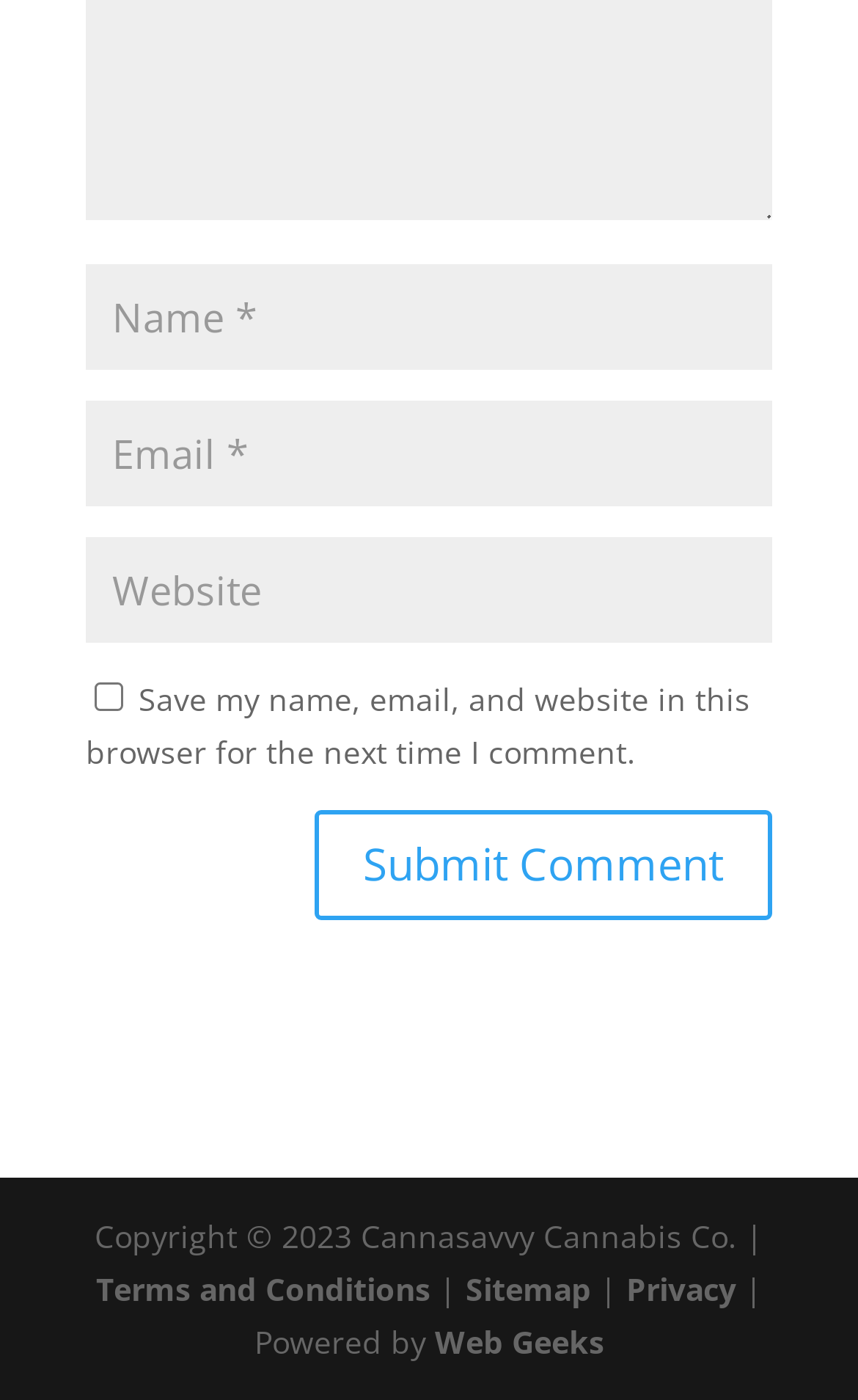Identify the bounding box coordinates of the section that should be clicked to achieve the task described: "Check the save comment option".

[0.11, 0.488, 0.144, 0.508]